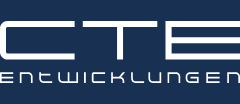Give a detailed account of the contents of the image.

The image features the logo of CTE Entwicklungen GmbH, presented in a modern, sleek font against a deep blue background. The logo prominently displays the letters "CTE" in bold, white text, with the word "Entwicklungen" in a more understated, elongated font below it. This design reflects a professional and contemporary aesthetic, aligning with the company's focus on innovative development solutions. The logo serves as a key visual identifier for CTE Entwicklungen GmbH, emphasizing their brand's emphasis on technology and advancement in their field.